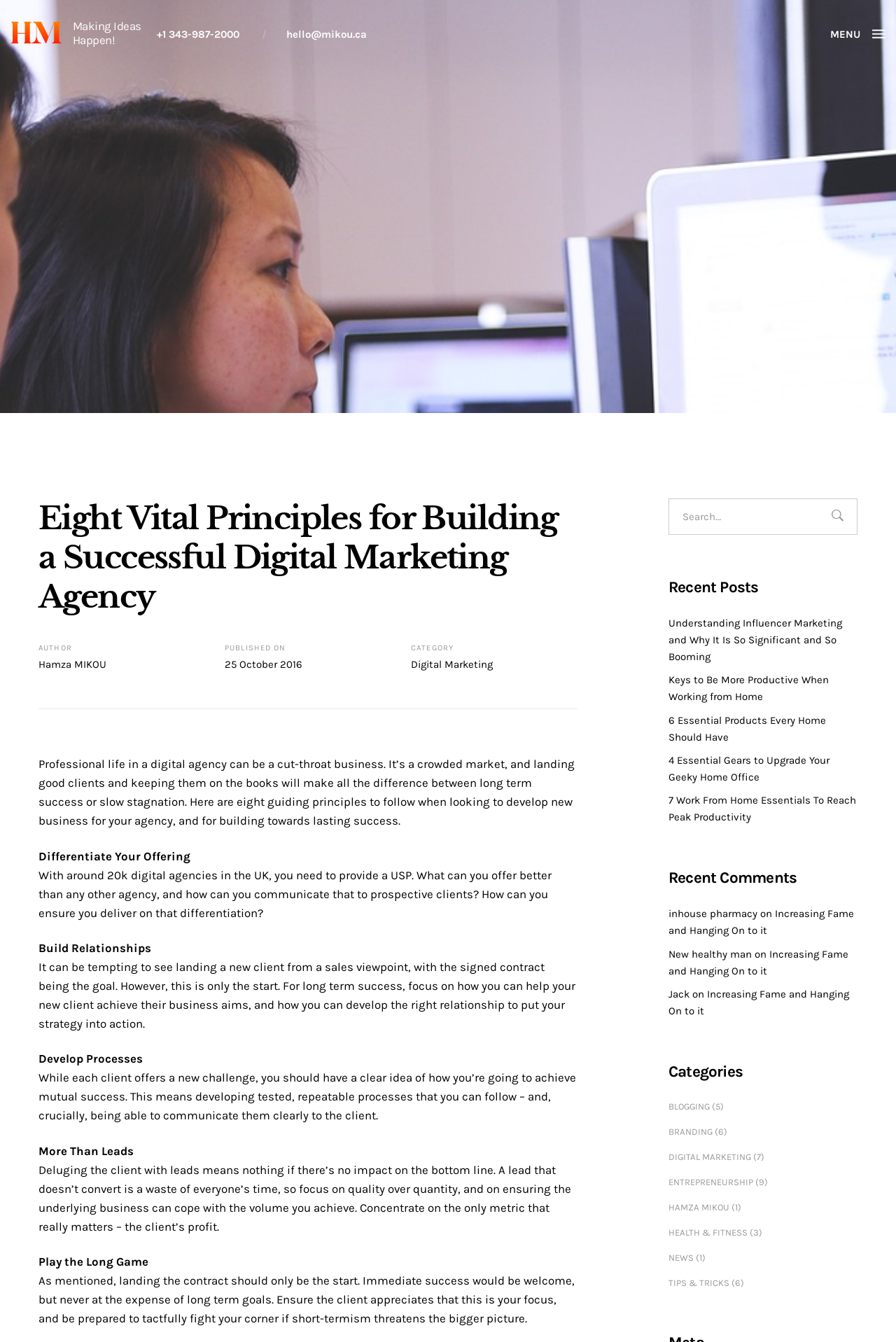What is the date of publication?
Please answer the question with a detailed and comprehensive explanation.

The date of publication can be found in the header section of the webpage, where it is written as 'PUBLISHED ON 25 October 2016'.